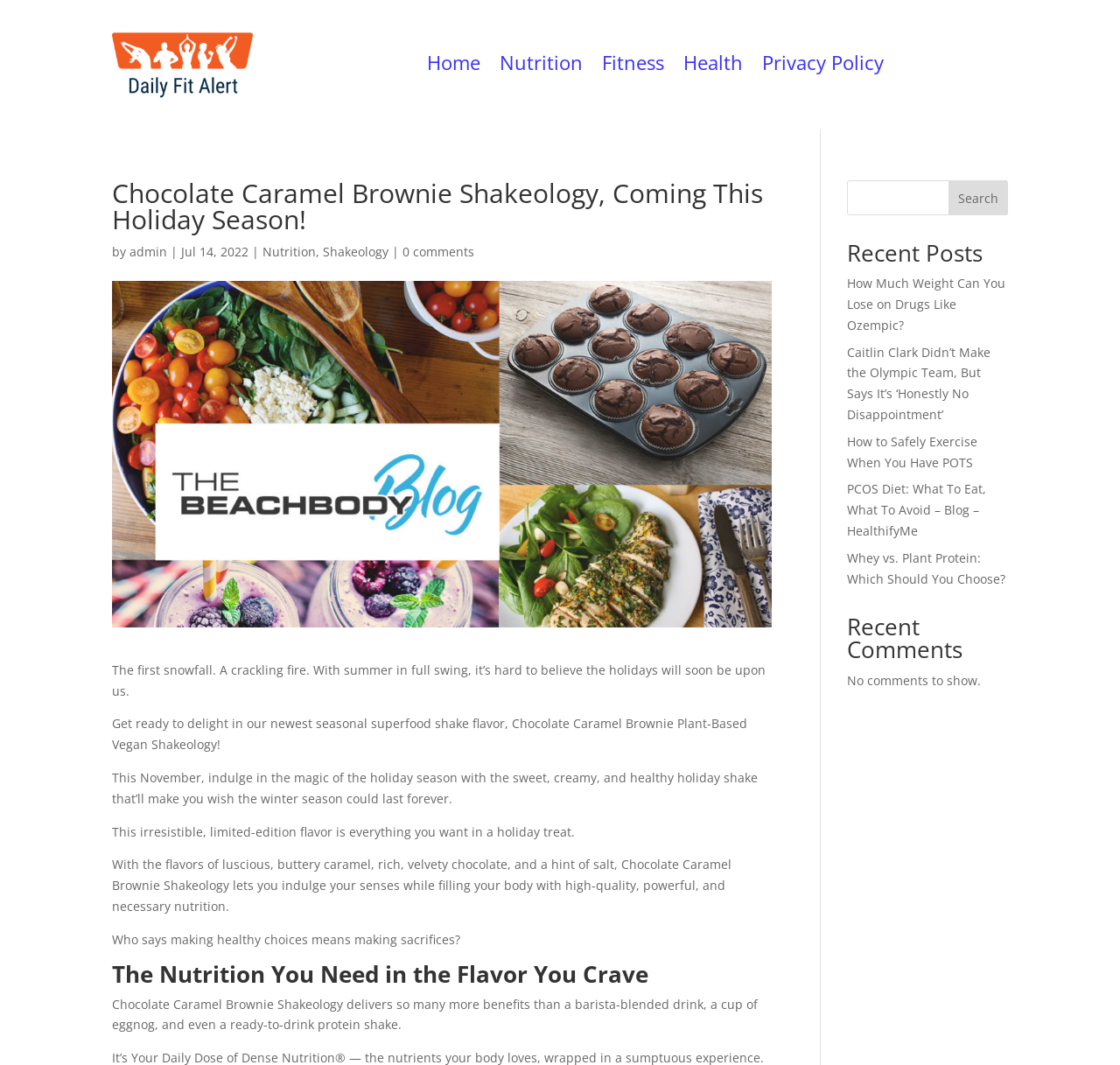What is the new seasonal superfood shake flavor?
Respond with a short answer, either a single word or a phrase, based on the image.

Chocolate Caramel Brownie